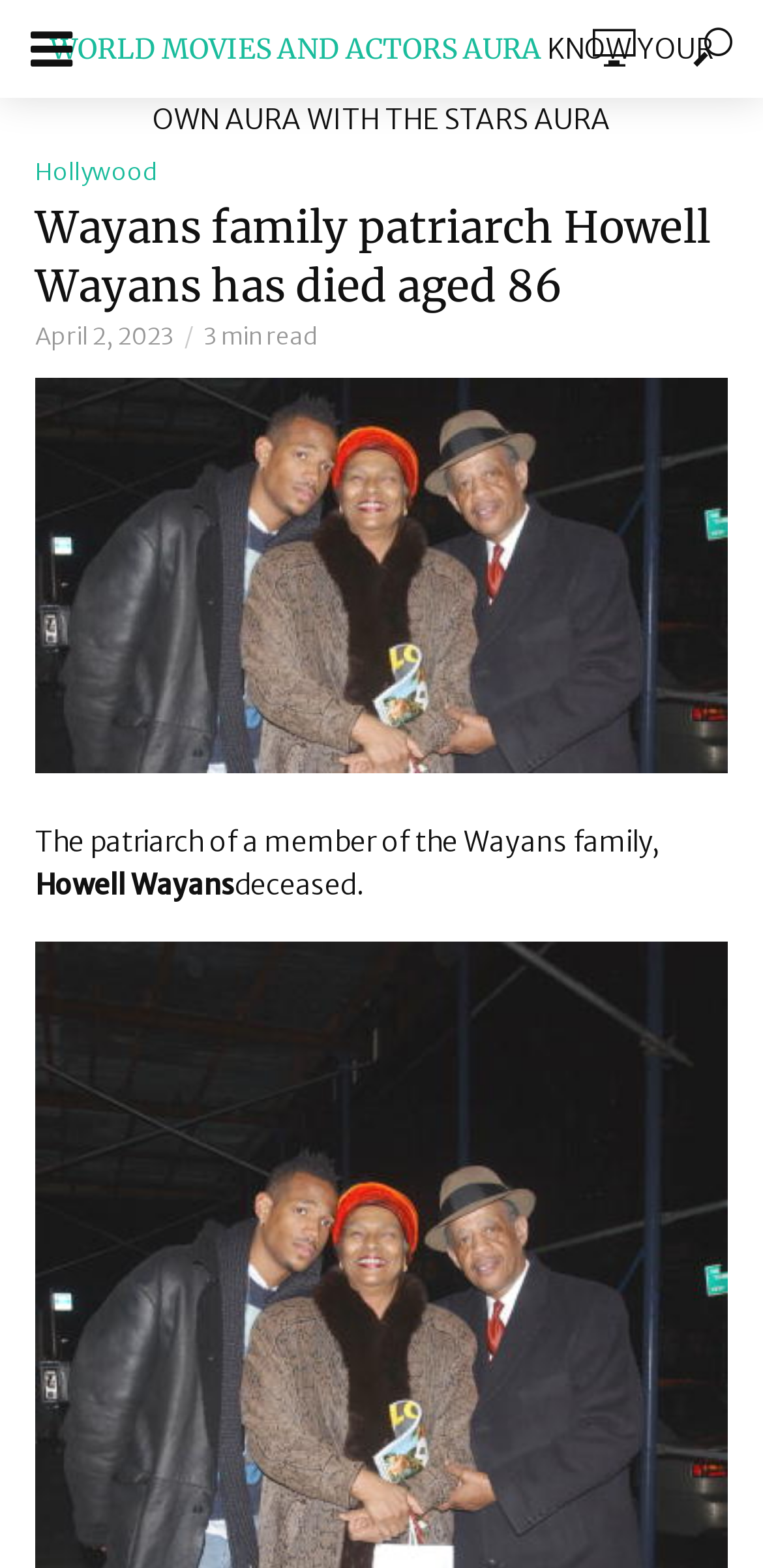Identify the bounding box coordinates for the element you need to click to achieve the following task: "Click on the search button". Provide the bounding box coordinates as four float numbers between 0 and 1, in the form [left, top, right, bottom].

[0.028, 0.016, 0.105, 0.047]